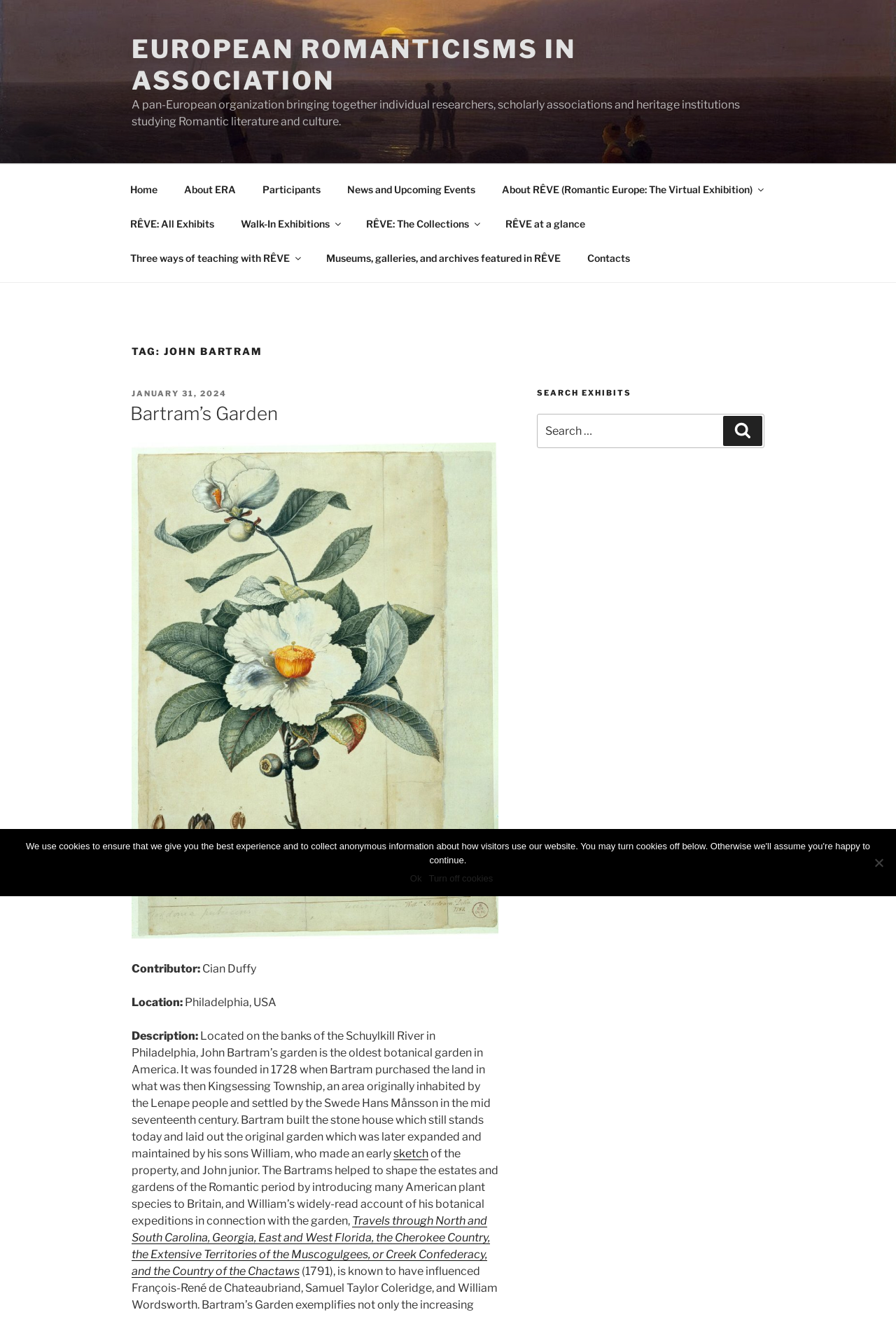What is the name of the organization mentioned on the webpage?
Using the information from the image, give a concise answer in one word or a short phrase.

European Romanticisms in Association